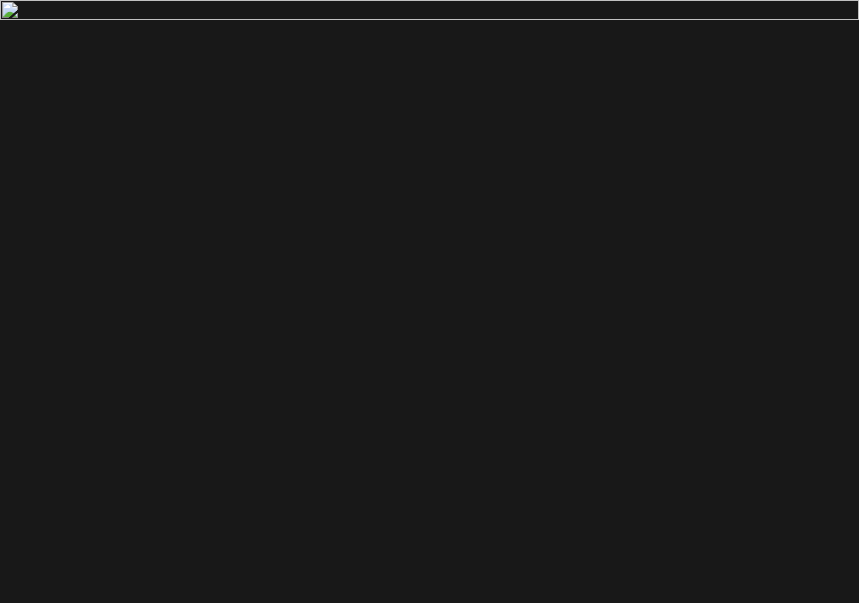What is the purpose of the data visualization?
Please respond to the question with a detailed and thorough explanation.

The data visualization serves as a crucial reference point for understanding the efficiency improvements in the build process, as stated in the caption.